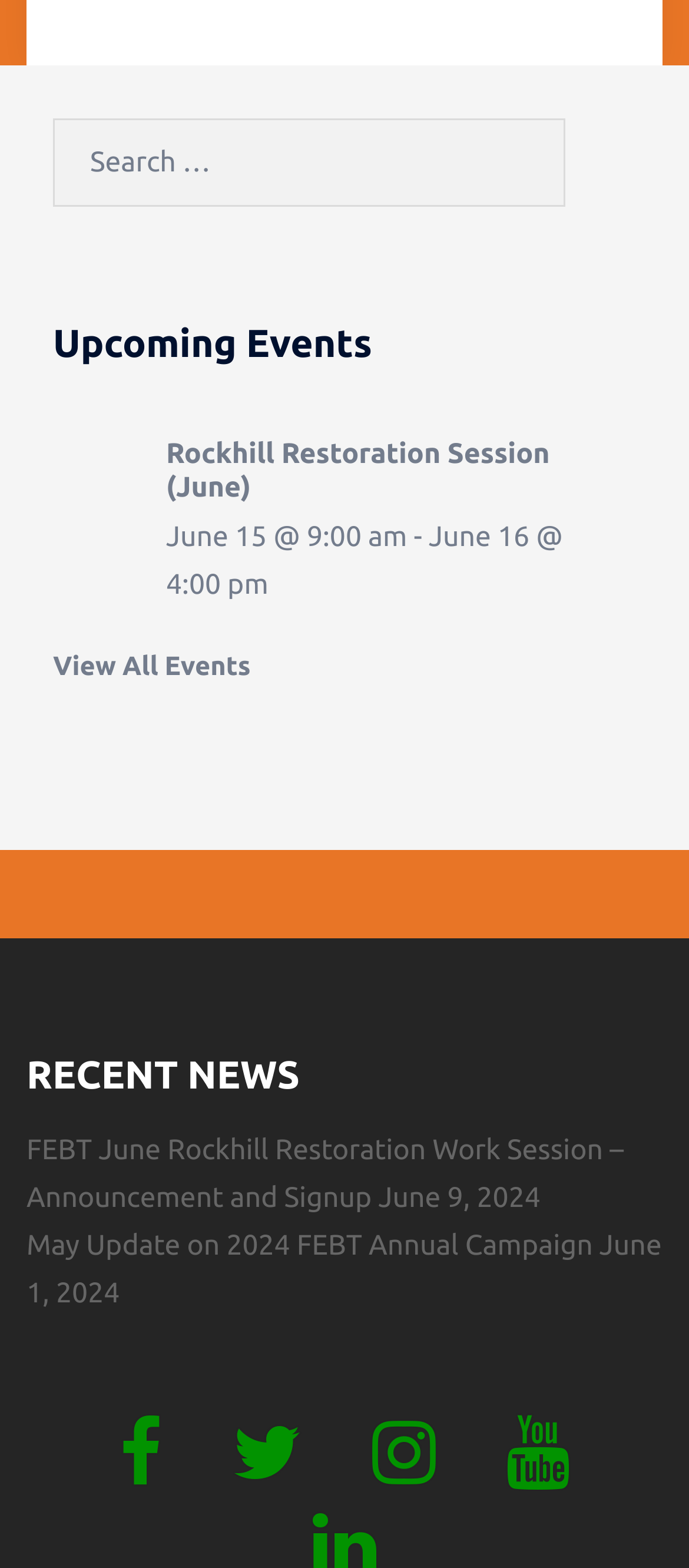What is the search box label?
Refer to the screenshot and deliver a thorough answer to the question presented.

The search box is located at the top of the webpage, and it has a label 'Search for:' which indicates that users can input their search queries there.